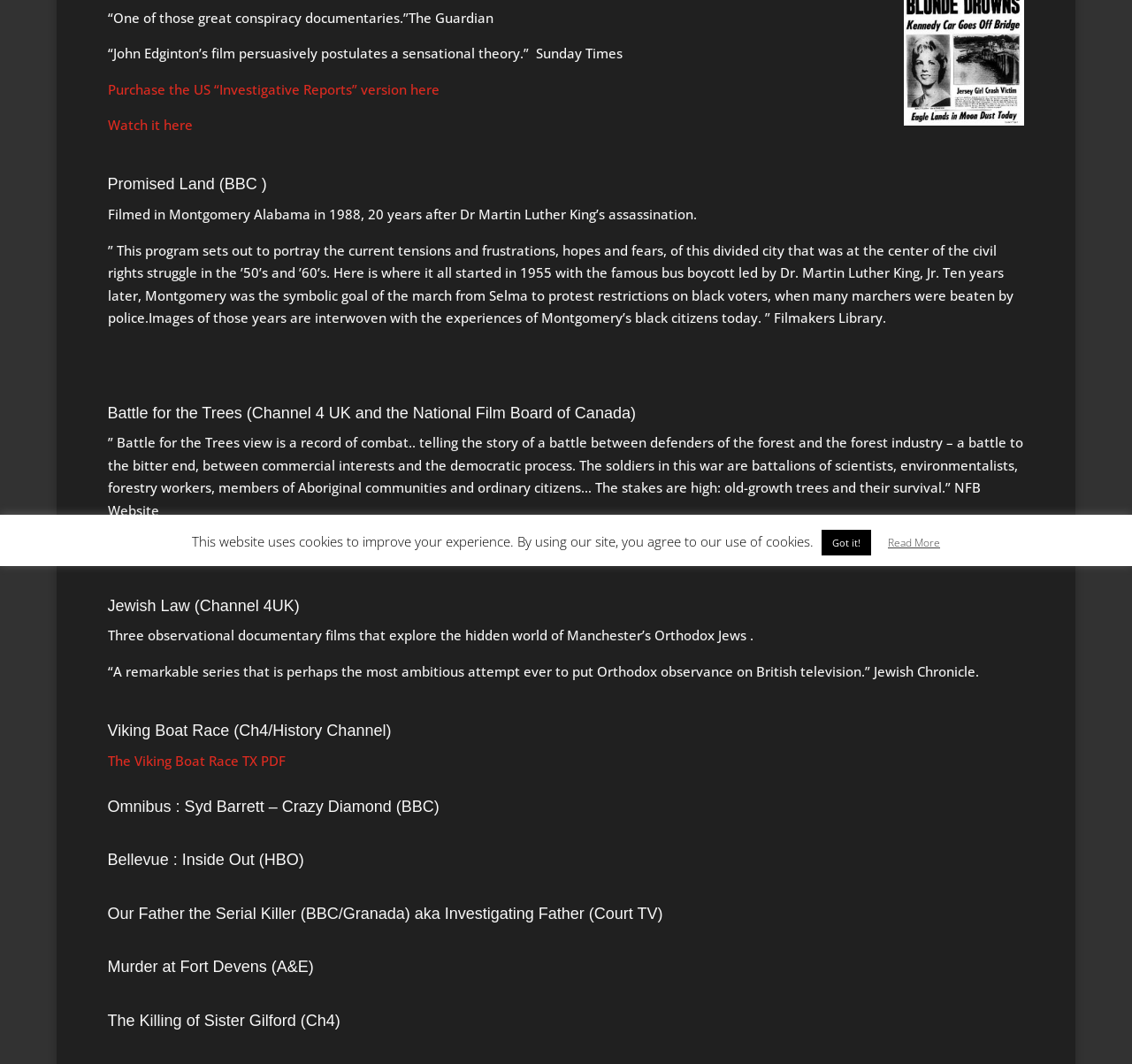Please find the bounding box coordinates (top-left x, top-left y, bottom-right x, bottom-right y) in the screenshot for the UI element described as follows: Watch it here

[0.095, 0.505, 0.17, 0.522]